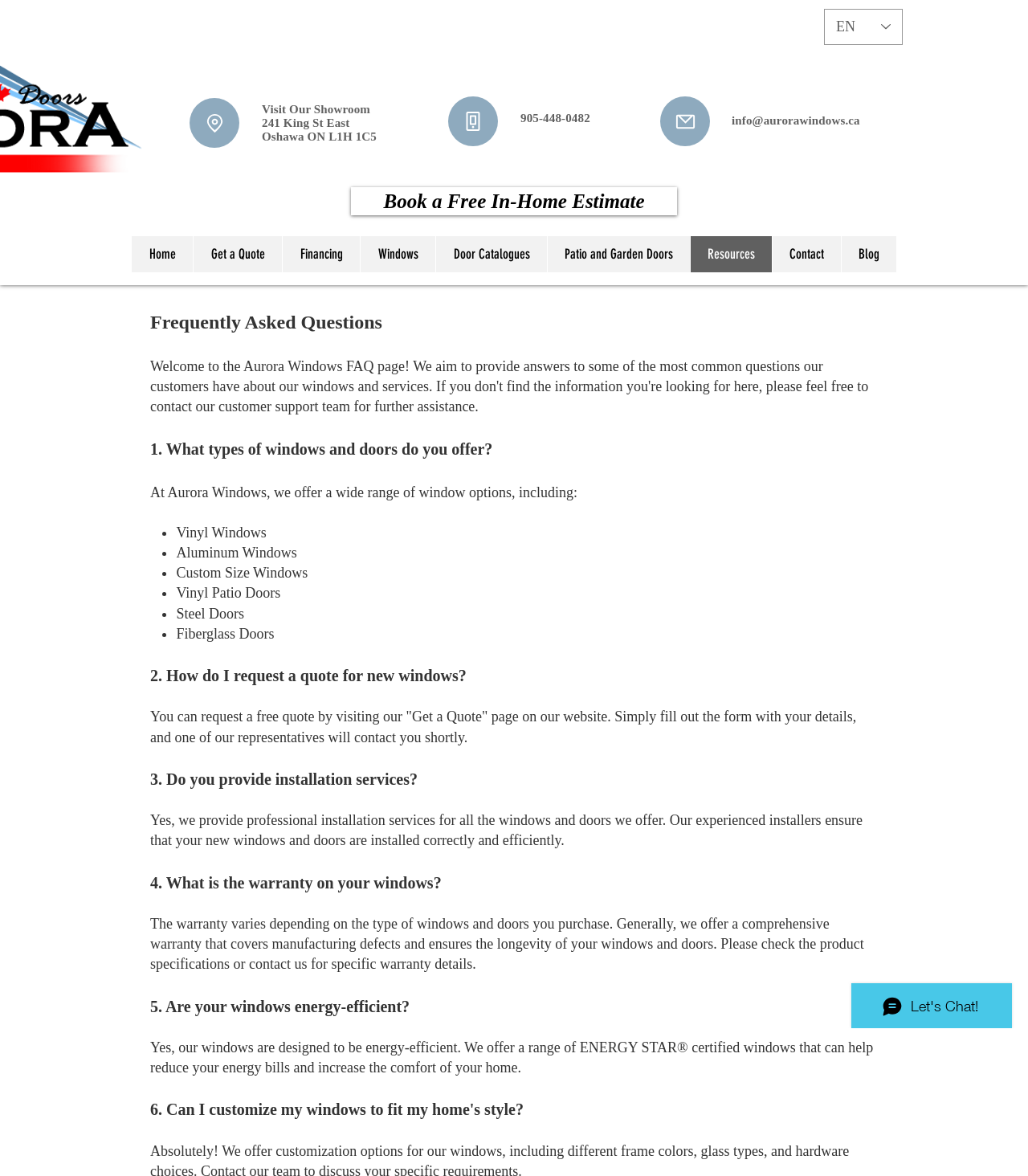Find the bounding box coordinates for the element that must be clicked to complete the instruction: "Contact us". The coordinates should be four float numbers between 0 and 1, indicated as [left, top, right, bottom].

[0.751, 0.201, 0.818, 0.232]